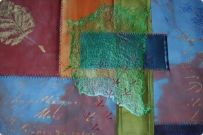Please respond to the question using a single word or phrase:
What techniques are involved in creating the quilt?

Printmaking, sewing, and embroidery